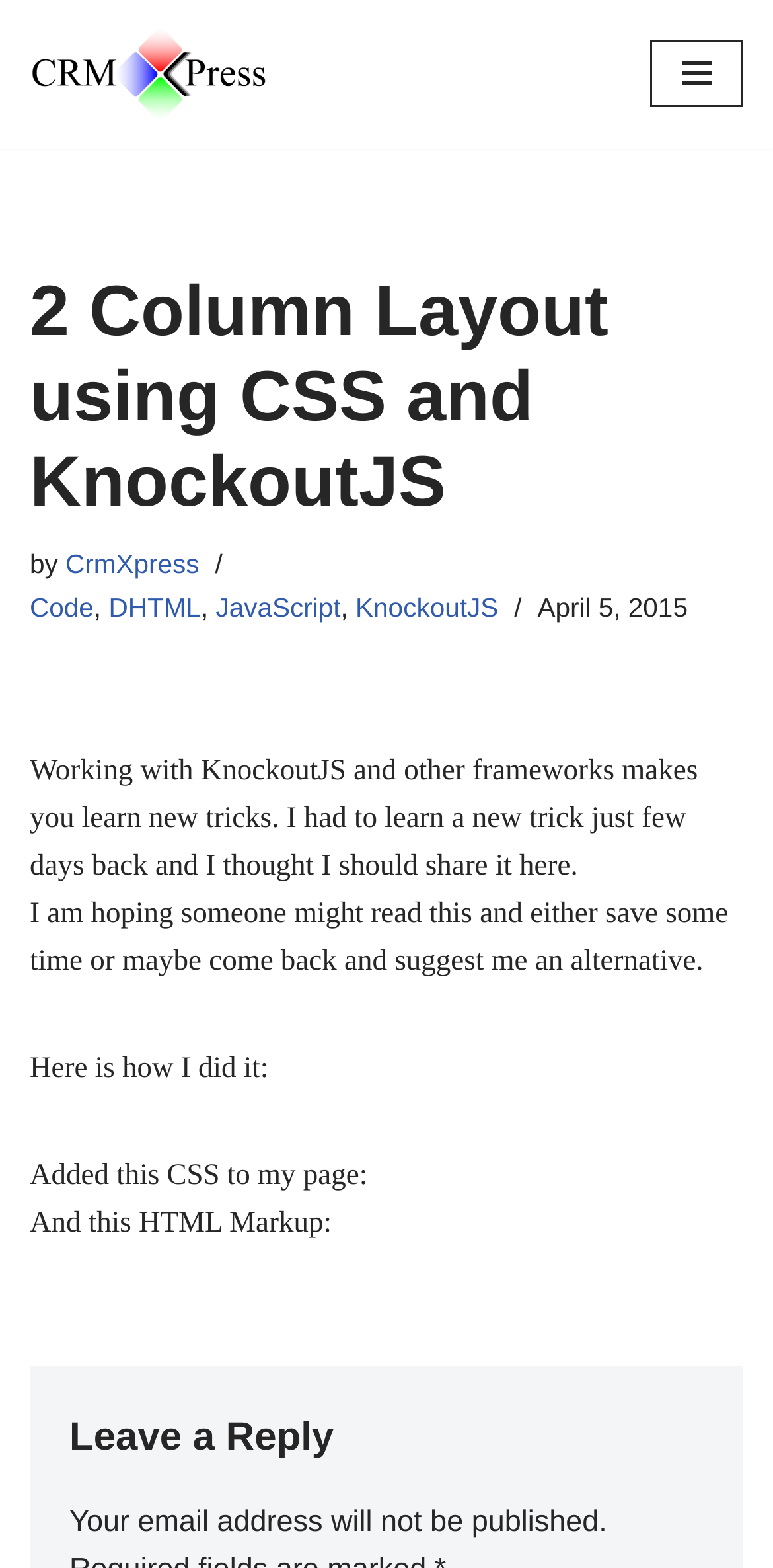Respond with a single word or phrase:
What is the topic of the article?

2 Column Layout using CSS and KnockoutJS